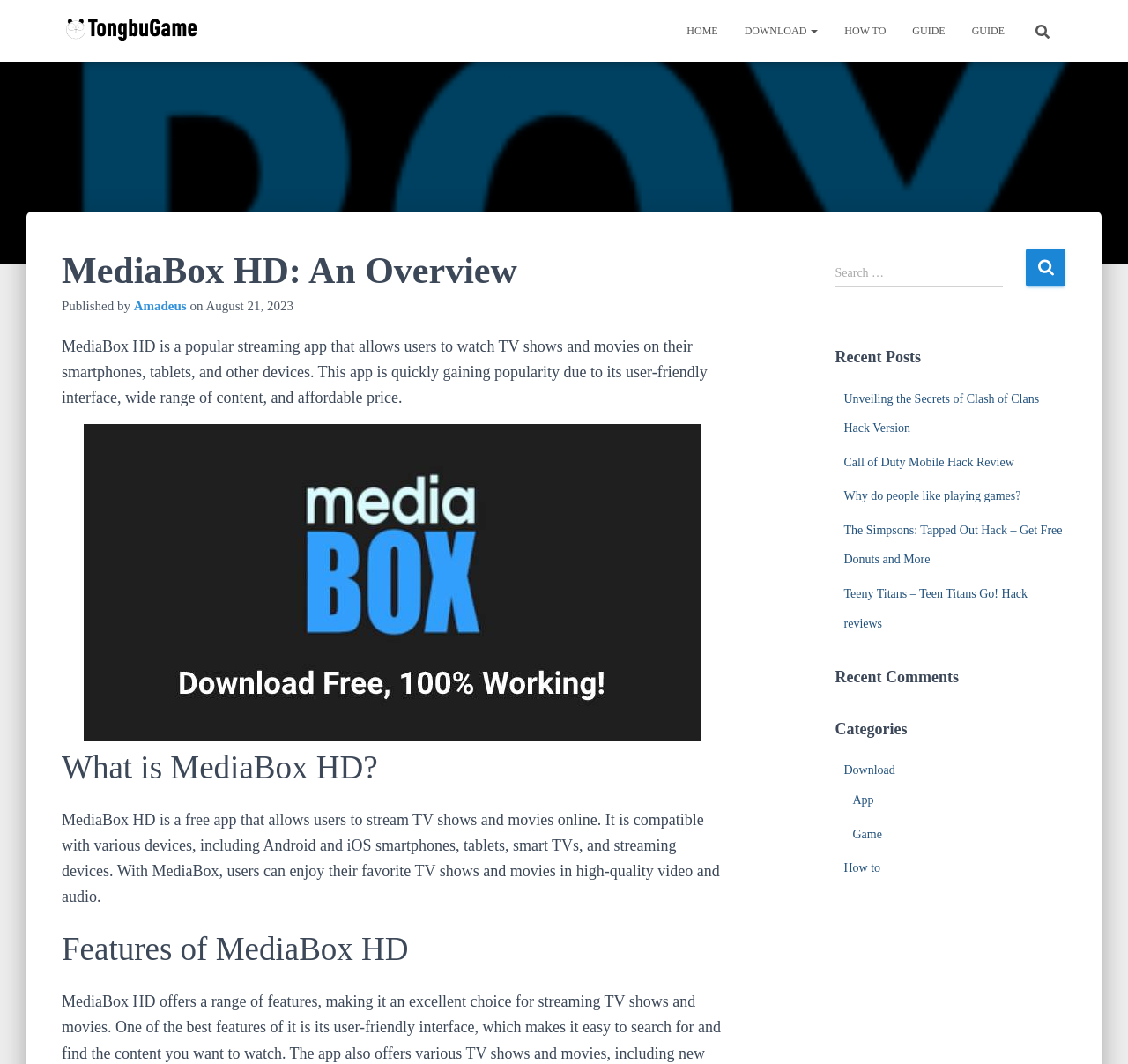Select the bounding box coordinates of the element I need to click to carry out the following instruction: "Download MediaBox HD".

[0.648, 0.008, 0.737, 0.05]